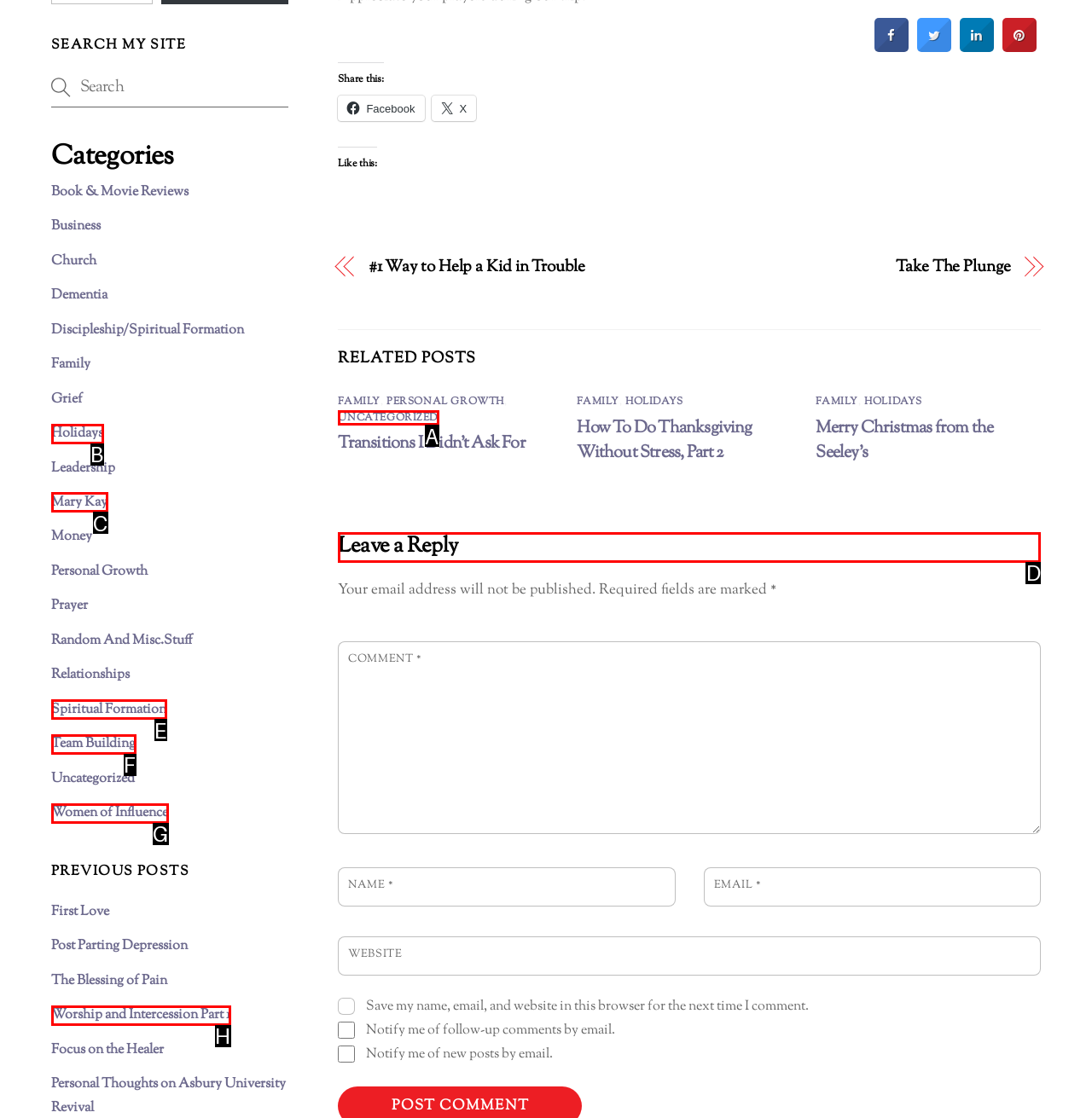Choose the letter of the option you need to click to Leave a reply. Answer with the letter only.

D